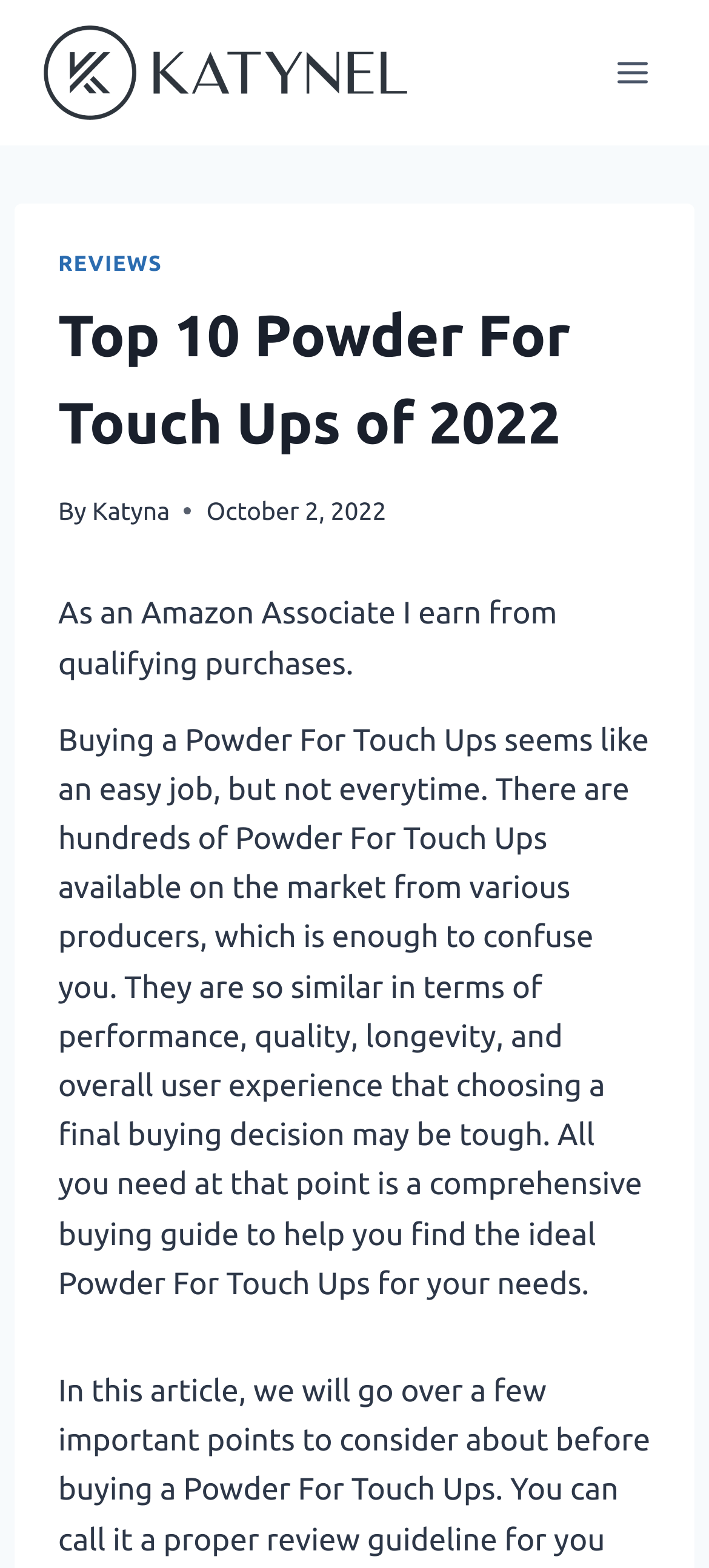What is the purpose of the article?
Give a detailed and exhaustive answer to the question.

The purpose of the article is to provide a comprehensive buying guide to help readers find the ideal Powder For Touch Ups for their needs, as mentioned in the introductory paragraph of the article.